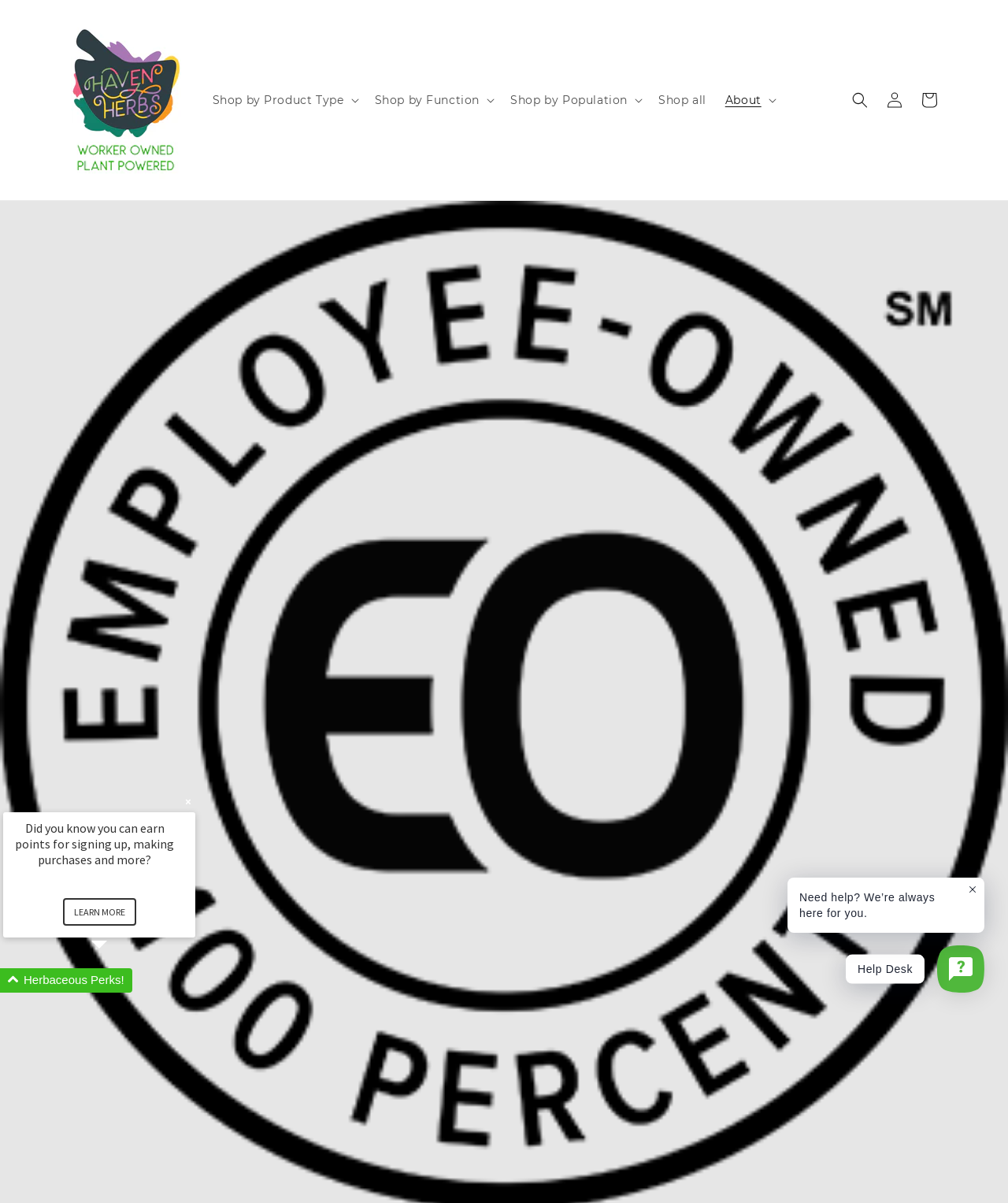Detail the webpage's structure and highlights in your description.

The webpage is about Haven Herbs, a worker-owned cooperative apothecary. At the top left, there is a link to the website's homepage, accompanied by a small image of the Haven Herbs logo. Below this, there are four sections with disclosure triangles, labeled "Shop by Product Type", "Shop by Function", "Shop by Population", and "About". These sections are aligned horizontally and take up most of the top section of the page.

To the right of these sections, there is a link to "Shop all" and another section with a disclosure triangle labeled "About". Next to this, there is a search button. The login and cart links are positioned at the top right corner of the page.

In the middle of the page, there is a large empty space, with a small image at the top left corner. At the bottom of the page, there is a section with a heading "Need help? We’re always here for you." accompanied by a "Help Desk" label and two small images. There is also a small "×" icon at the bottom left corner.

Further down, there is a promotional section with a heading "Did you know you can earn points for signing up, making purchases and more?" followed by a "LEARN MORE" link. Below this, there is another section with a heading "Herbaceous Perks!".